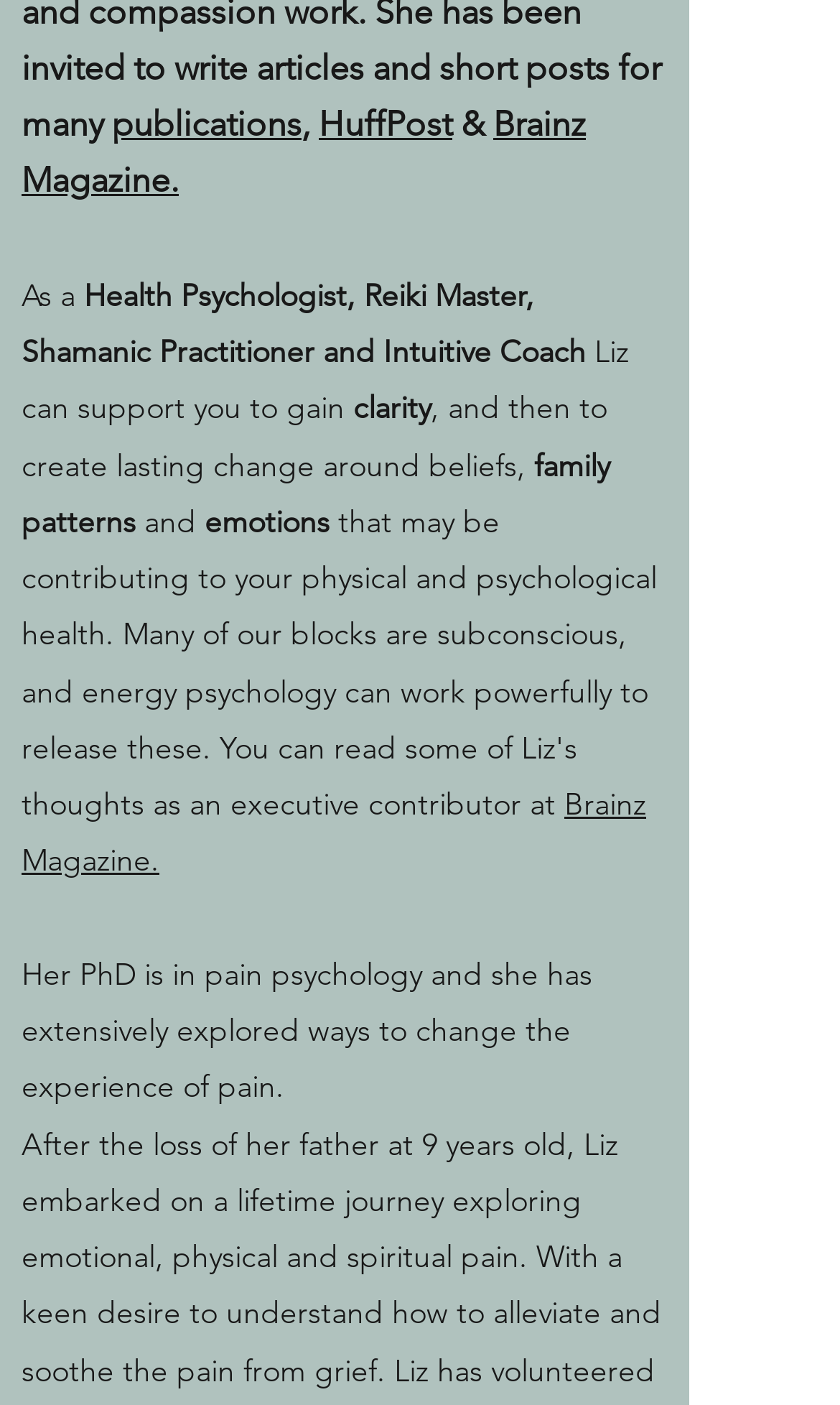Using the element description provided, determine the bounding box coordinates in the format (top-left x, top-left y, bottom-right x, bottom-right y). Ensure that all values are floating point numbers between 0 and 1. Element description: Brainz Magazine.

[0.026, 0.074, 0.697, 0.143]